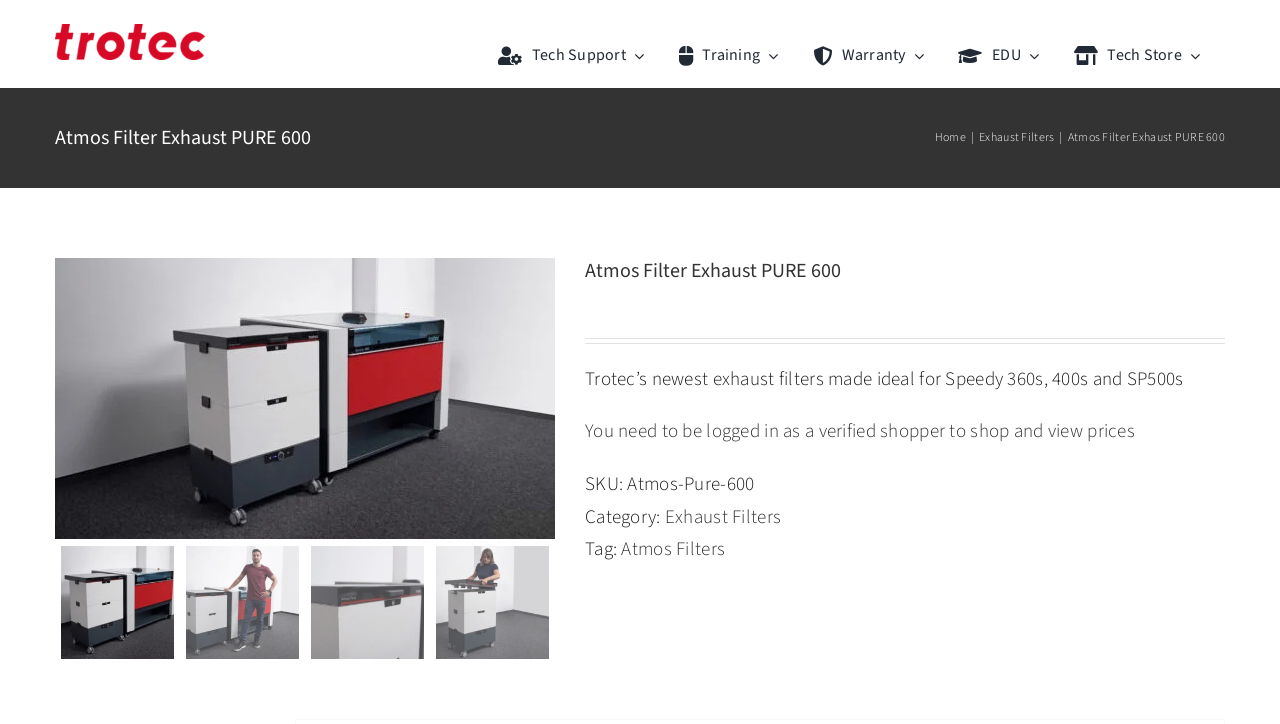How many images are on the webpage?
Based on the image, provide your answer in one word or phrase.

7